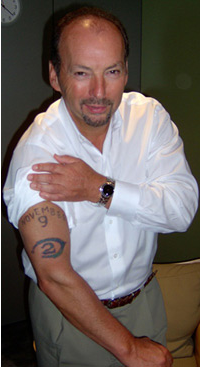Based on the image, provide a detailed response to the question:
What is the man pointing to?

The man is pointing to the tattoo on his right arm with his left hand, as described in the caption. This suggests that the tattoo holds significance and he is drawing attention to it.